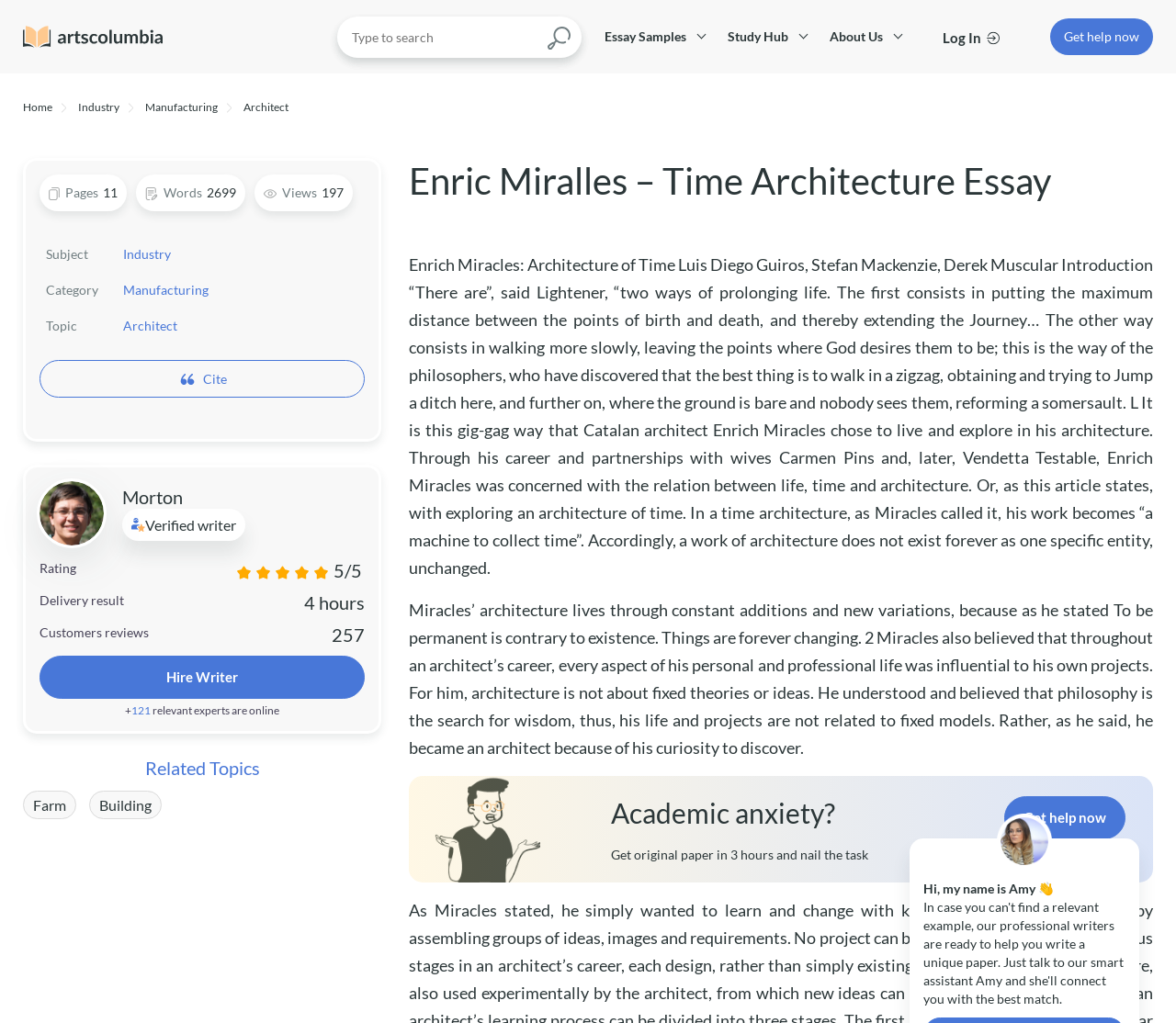Locate the bounding box coordinates of the element you need to click to accomplish the task described by this instruction: "Go to the top of the page".

None